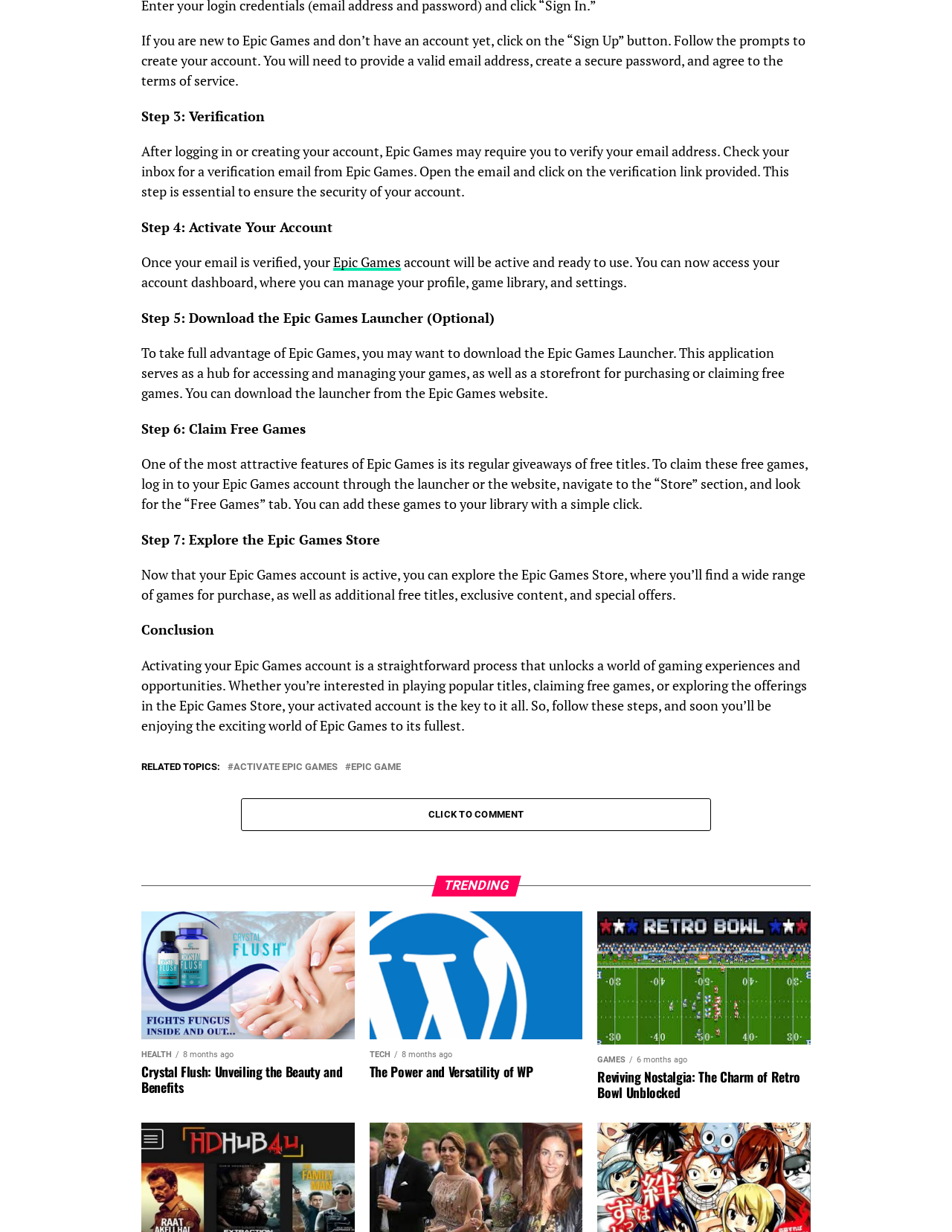Locate the bounding box for the described UI element: "parent_node: Solutions". Ensure the coordinates are four float numbers between 0 and 1, formatted as [left, top, right, bottom].

None